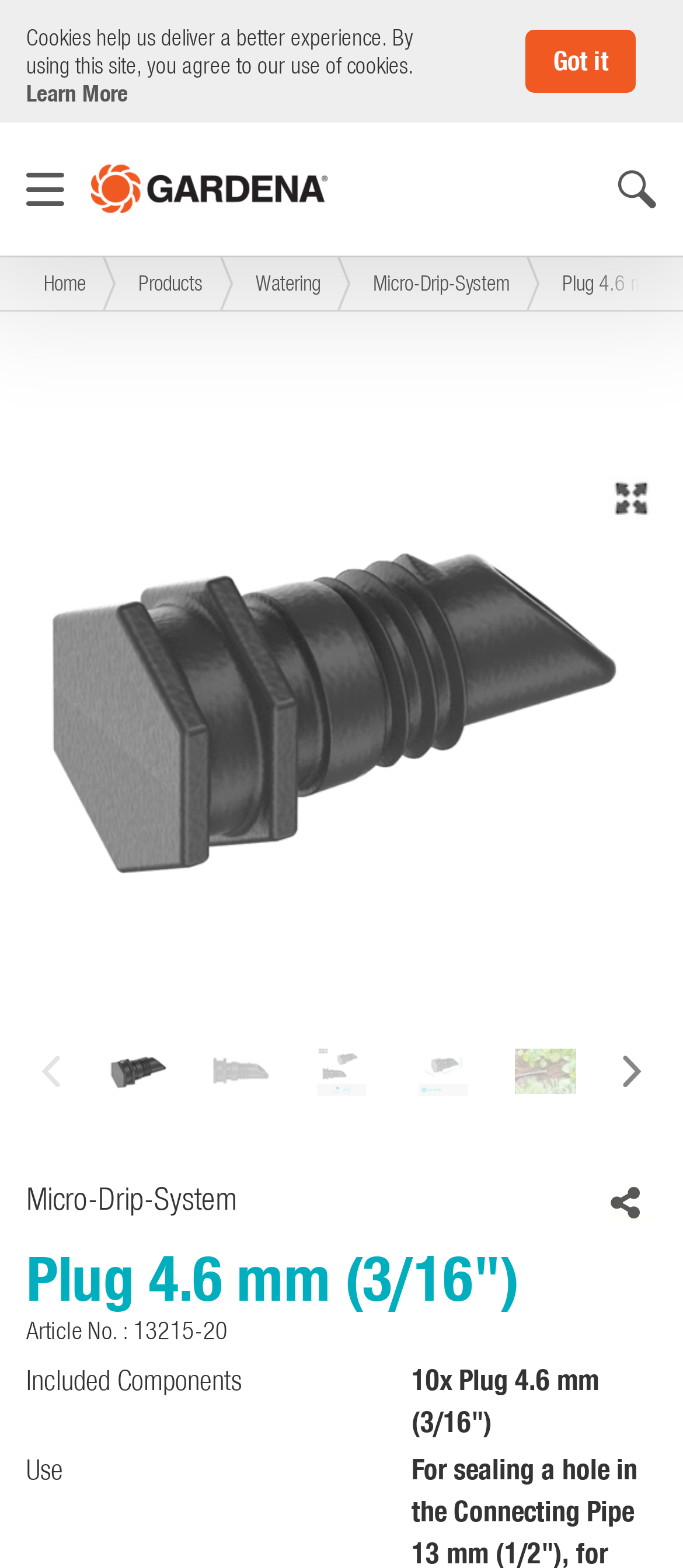Please mark the bounding box coordinates of the area that should be clicked to carry out the instruction: "Select the option 13215-20-S-001".

[0.038, 0.301, 0.962, 0.577]